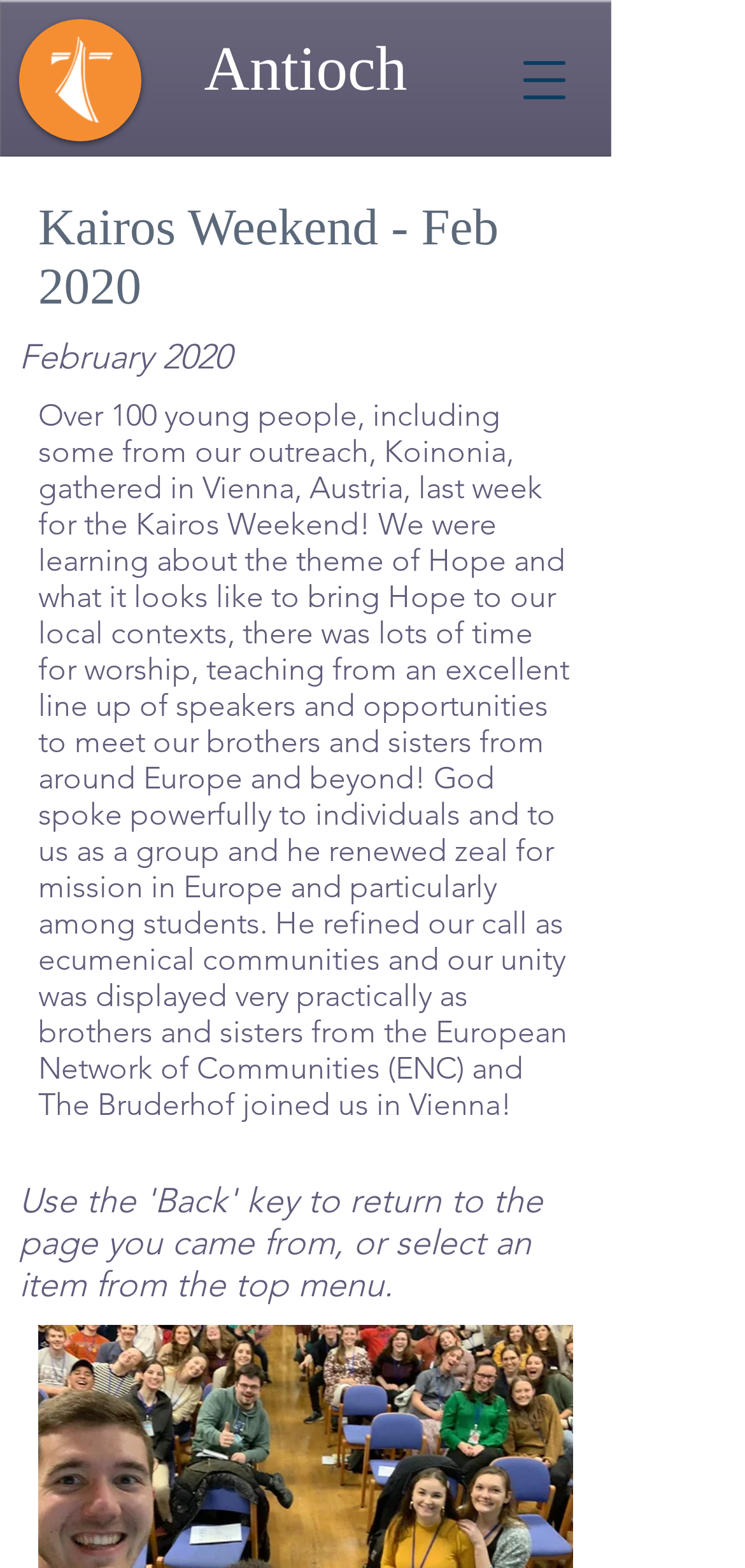How many young people attended the Kairos Weekend?
Look at the image and provide a detailed response to the question.

I found this answer by reading the text description of the webpage, which states 'Over 100 young people, including some from our outreach, Koinonia, gathered in Vienna, Austria, last week for the Kairos Weekend!' This explicitly mentions the number of attendees.